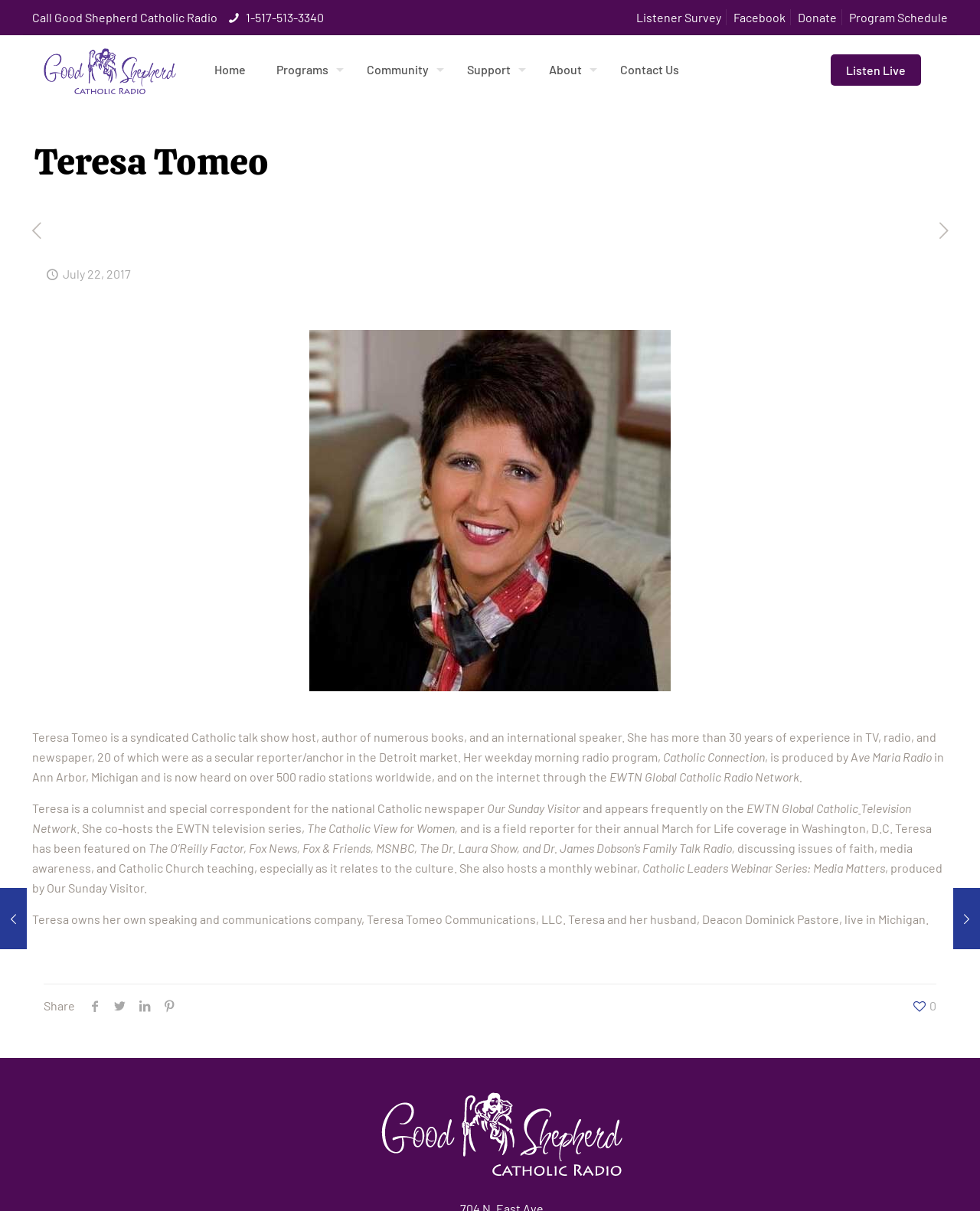Please provide a short answer using a single word or phrase for the question:
What is the name of Teresa Tomeo's speaking and communications company?

Teresa Tomeo Communications, LLC